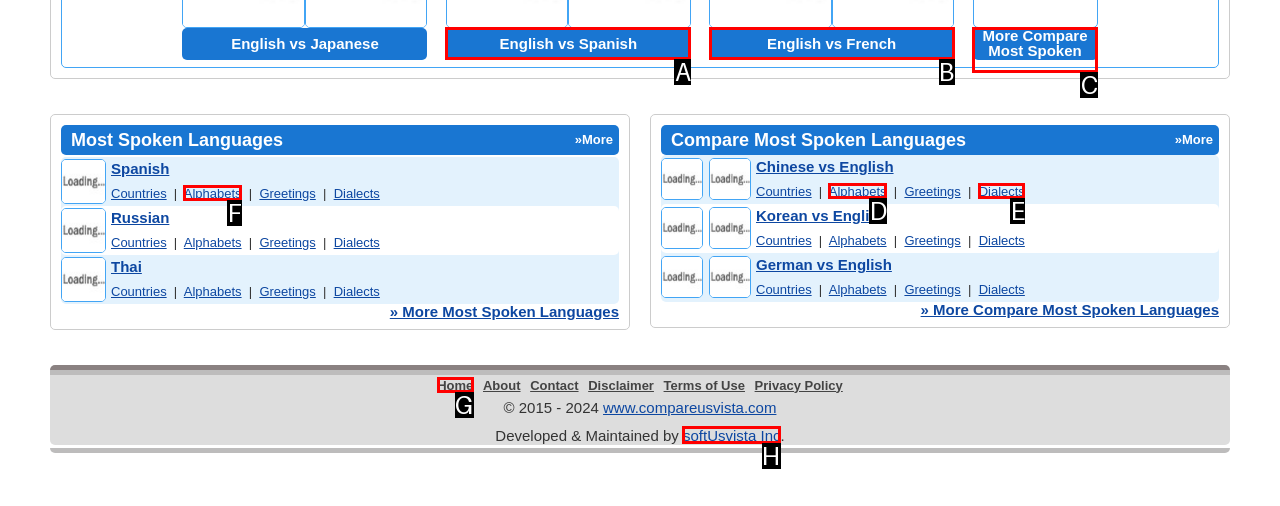Looking at the description: More Compare Most Spoken Languages, identify which option is the best match and respond directly with the letter of that option.

C